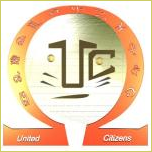Give a one-word or short-phrase answer to the following question: 
What is written at the bottom of the emblem?

United Citizens